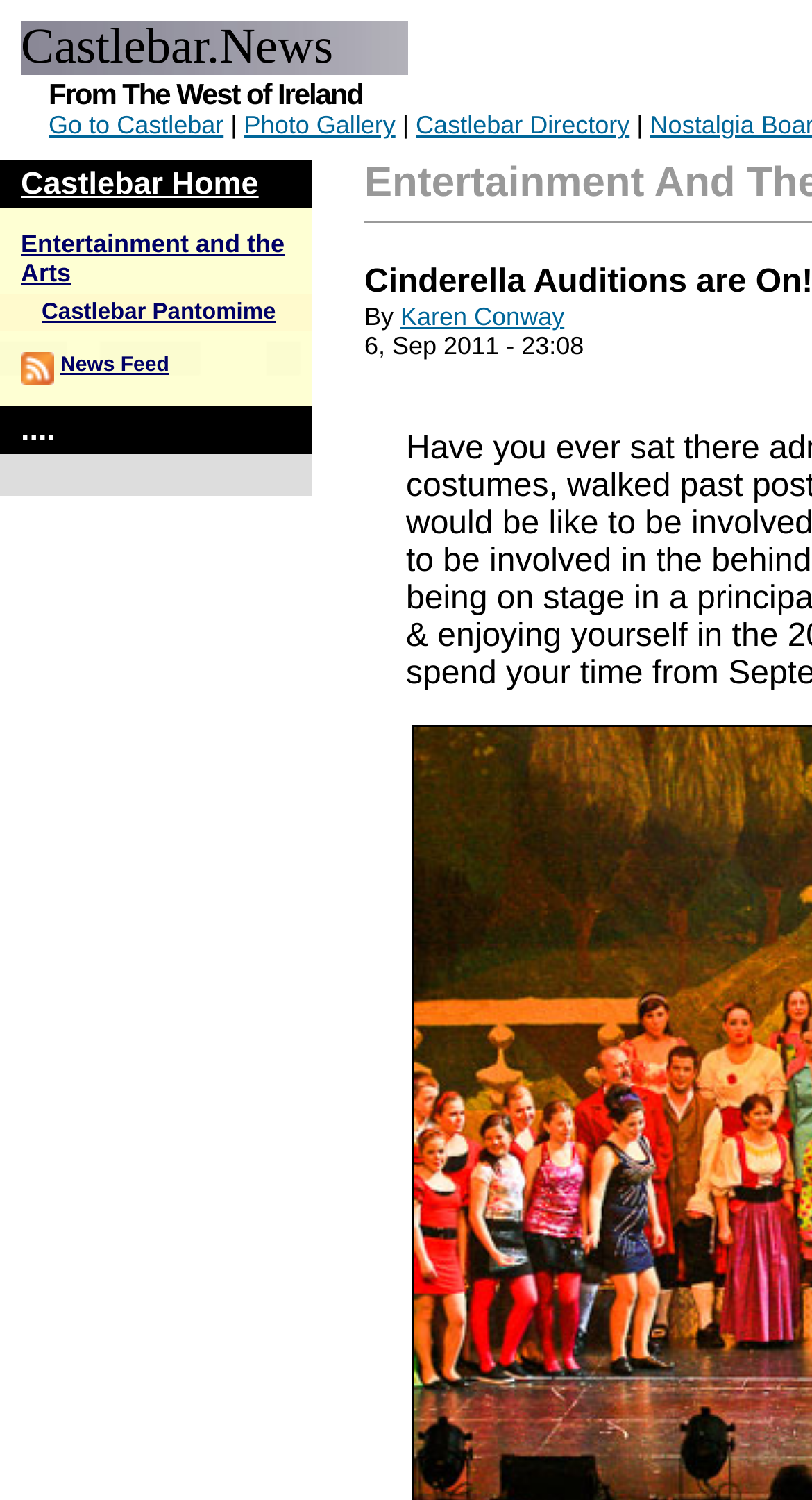How many layout tables are on the webpage?
Based on the screenshot, answer the question with a single word or phrase.

4